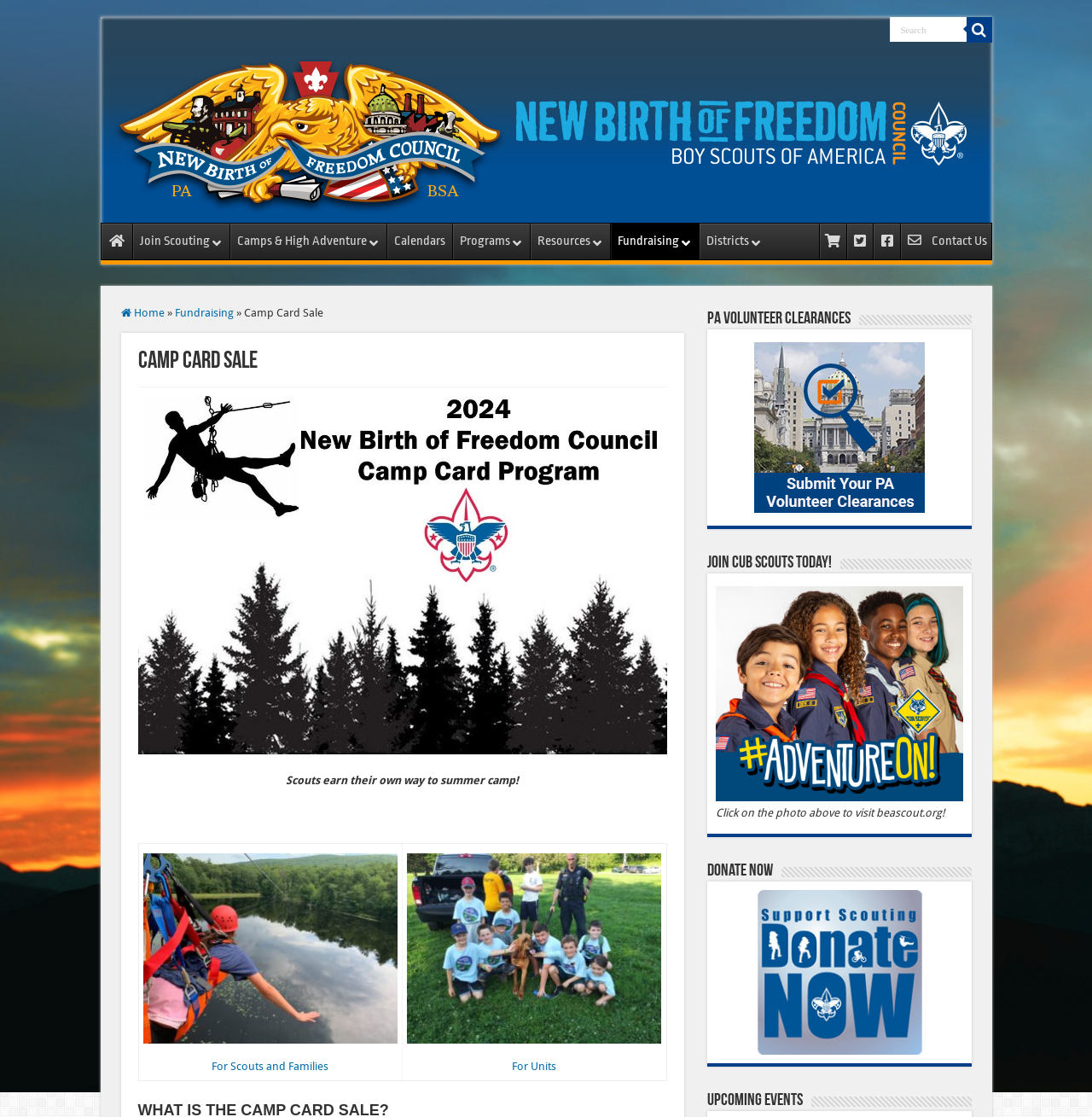Provide the bounding box coordinates of the area you need to click to execute the following instruction: "Click the Join Cub Scouts Today link".

[0.655, 0.525, 0.882, 0.717]